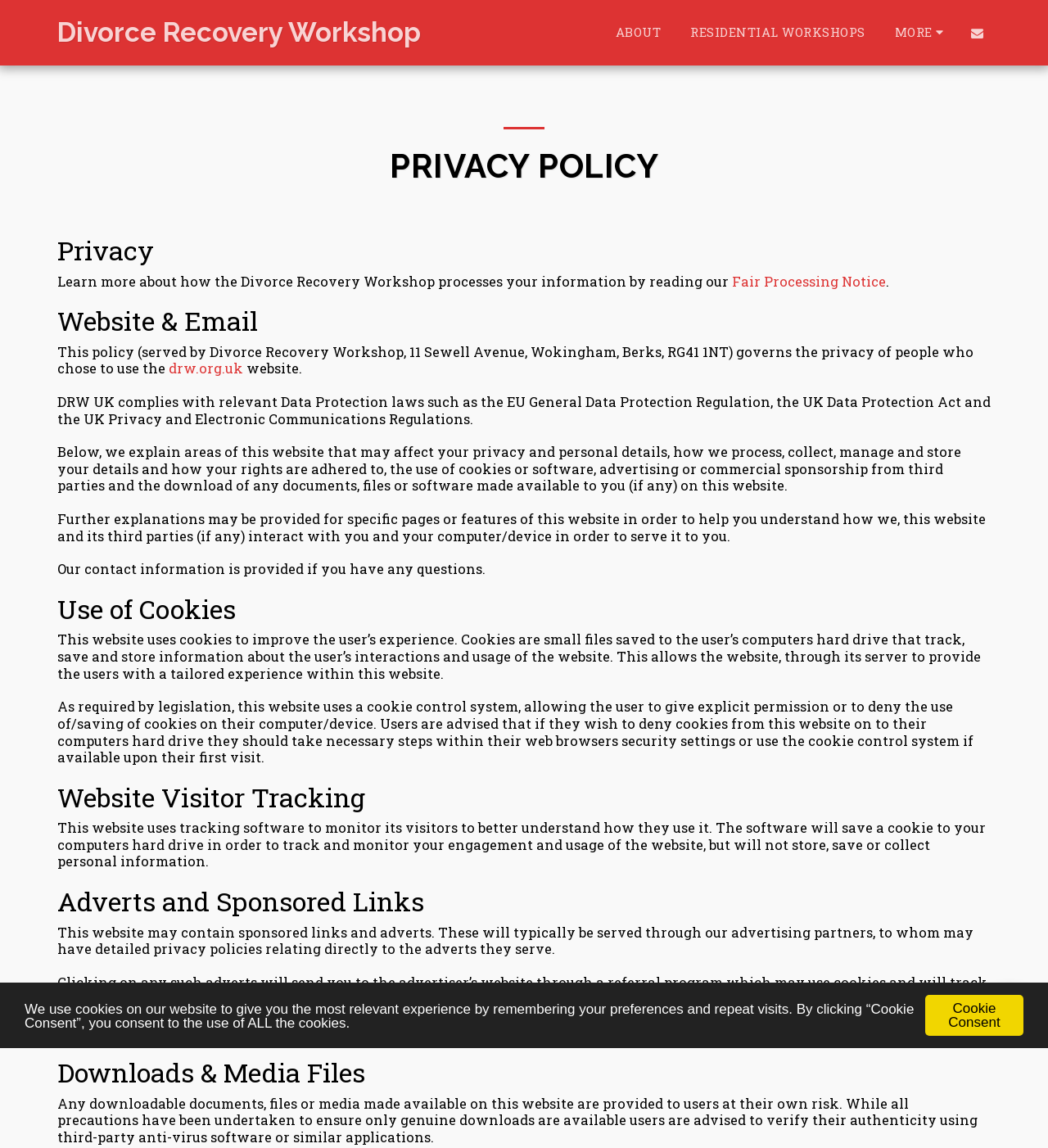Please identify the bounding box coordinates of the element I need to click to follow this instruction: "Click drw.org.uk".

[0.161, 0.313, 0.232, 0.328]